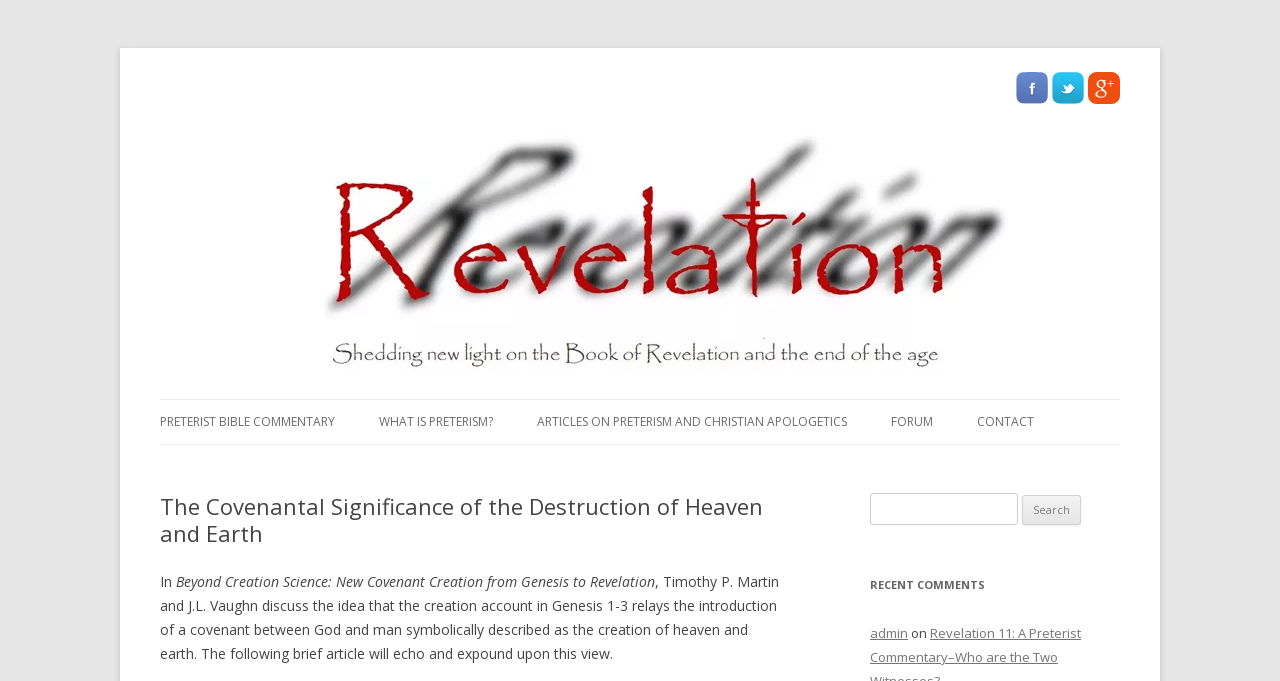Identify the bounding box coordinates of the area you need to click to perform the following instruction: "Visit Facebook page".

[0.794, 0.131, 0.819, 0.159]